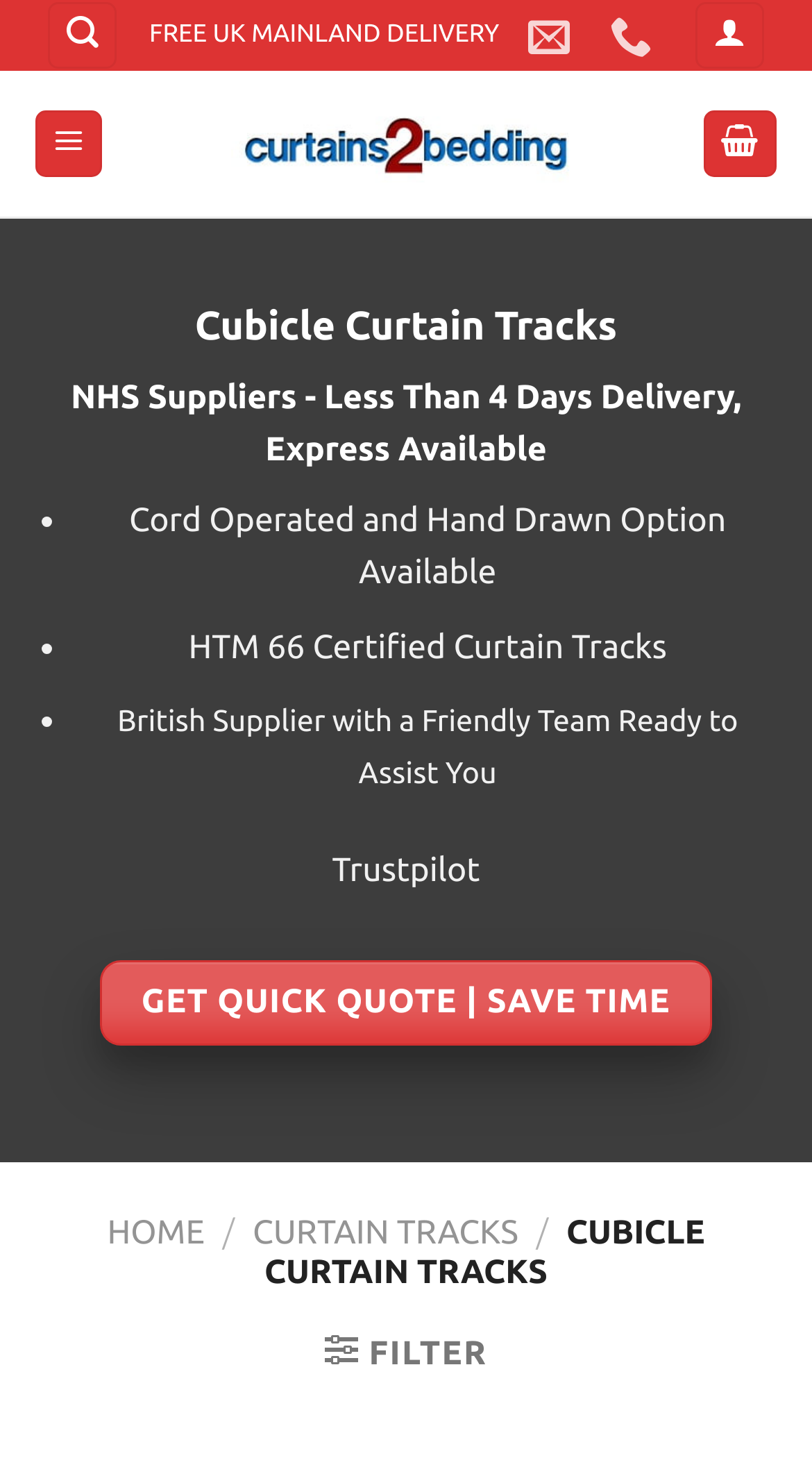Determine the bounding box coordinates for the UI element matching this description: "Filter".

[0.4, 0.903, 0.6, 0.933]